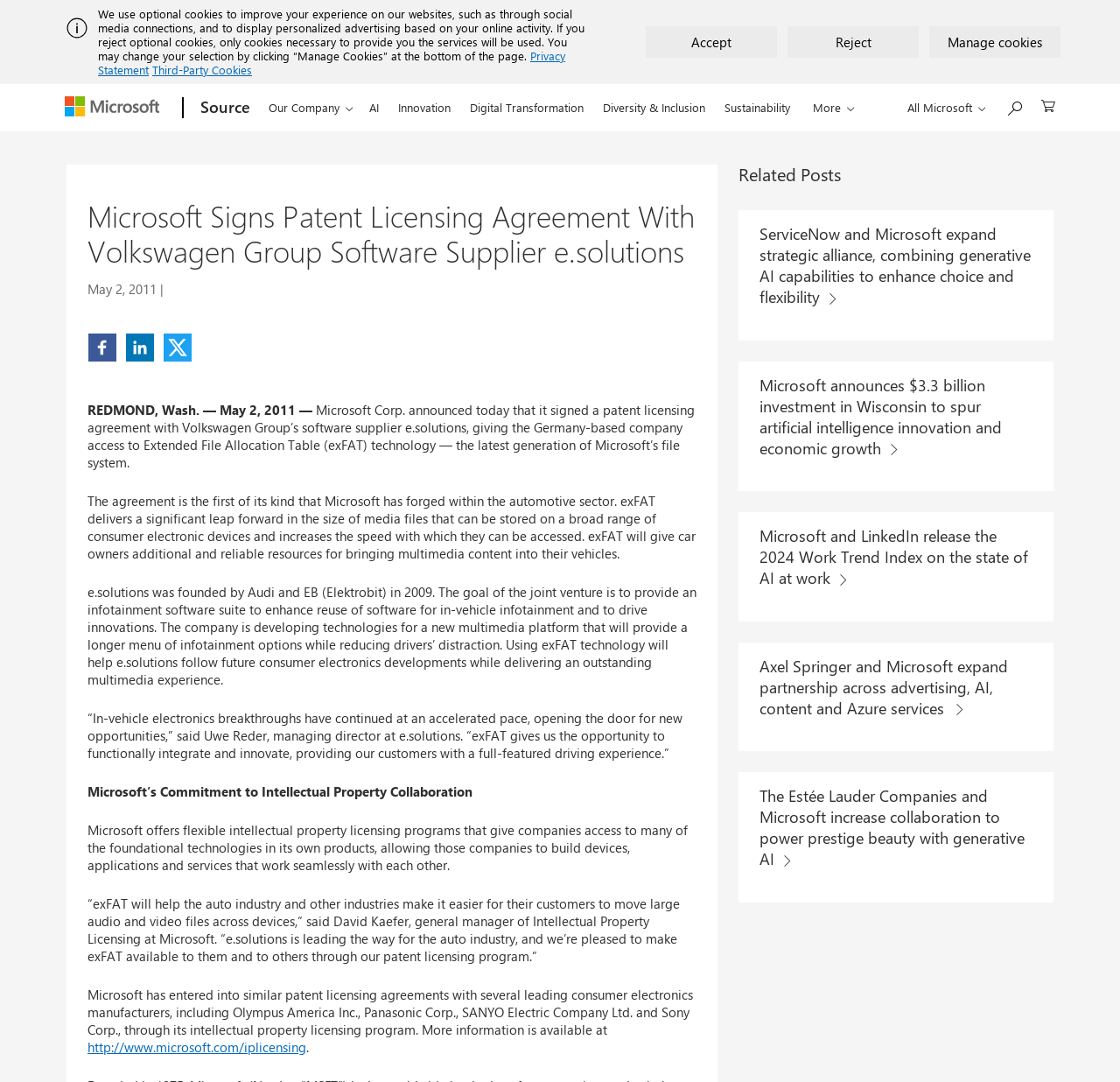Find the bounding box coordinates of the element you need to click on to perform this action: 'Share on Facebook'. The coordinates should be represented by four float values between 0 and 1, in the format [left, top, right, bottom].

[0.079, 0.308, 0.104, 0.334]